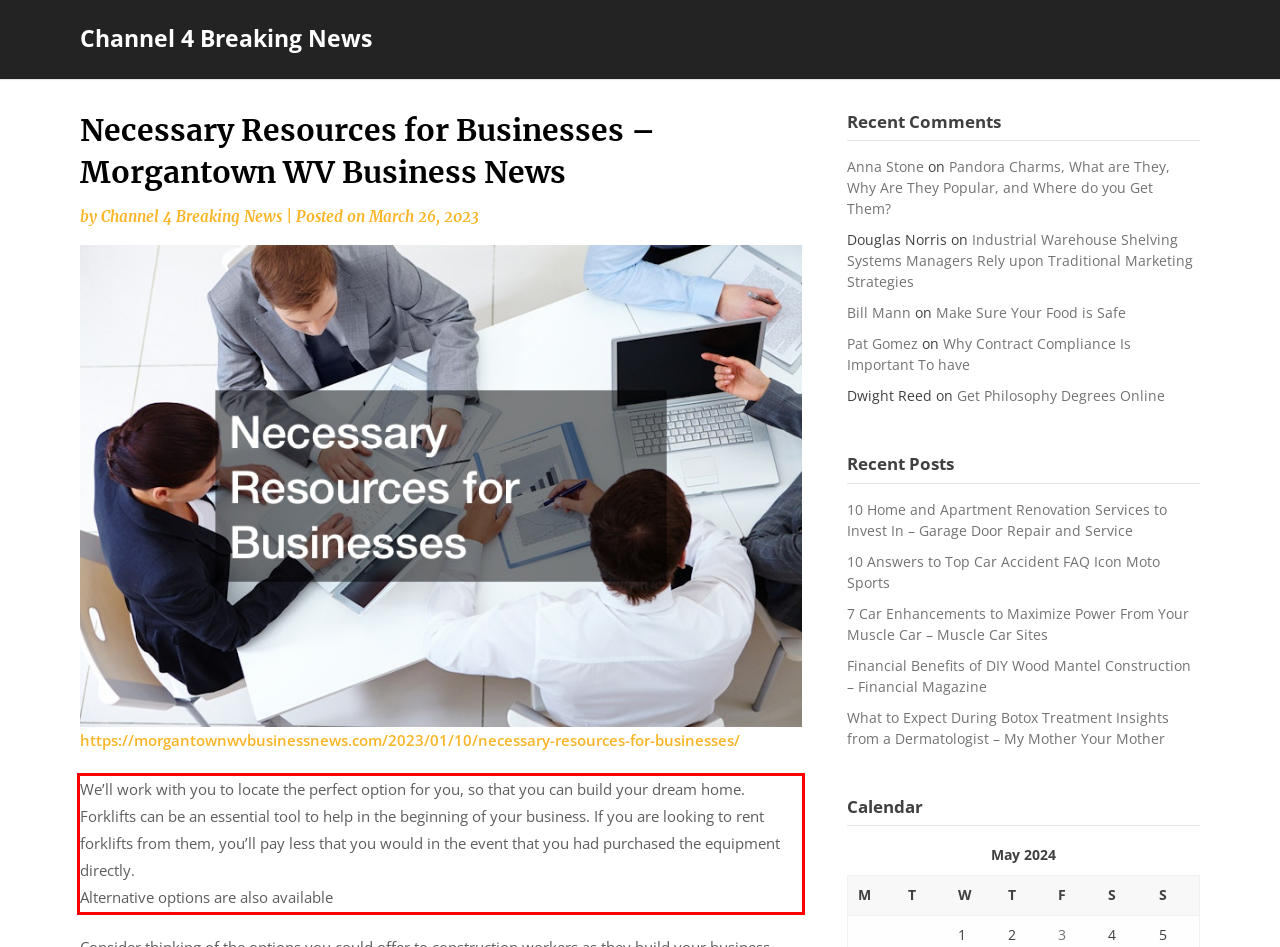Using the provided screenshot, read and generate the text content within the red-bordered area.

We’ll work with you to locate the perfect option for you, so that you can build your dream home. Forklifts can be an essential tool to help in the beginning of your business. If you are looking to rent forklifts from them, you’ll pay less that you would in the event that you had purchased the equipment directly. Alternative options are also available